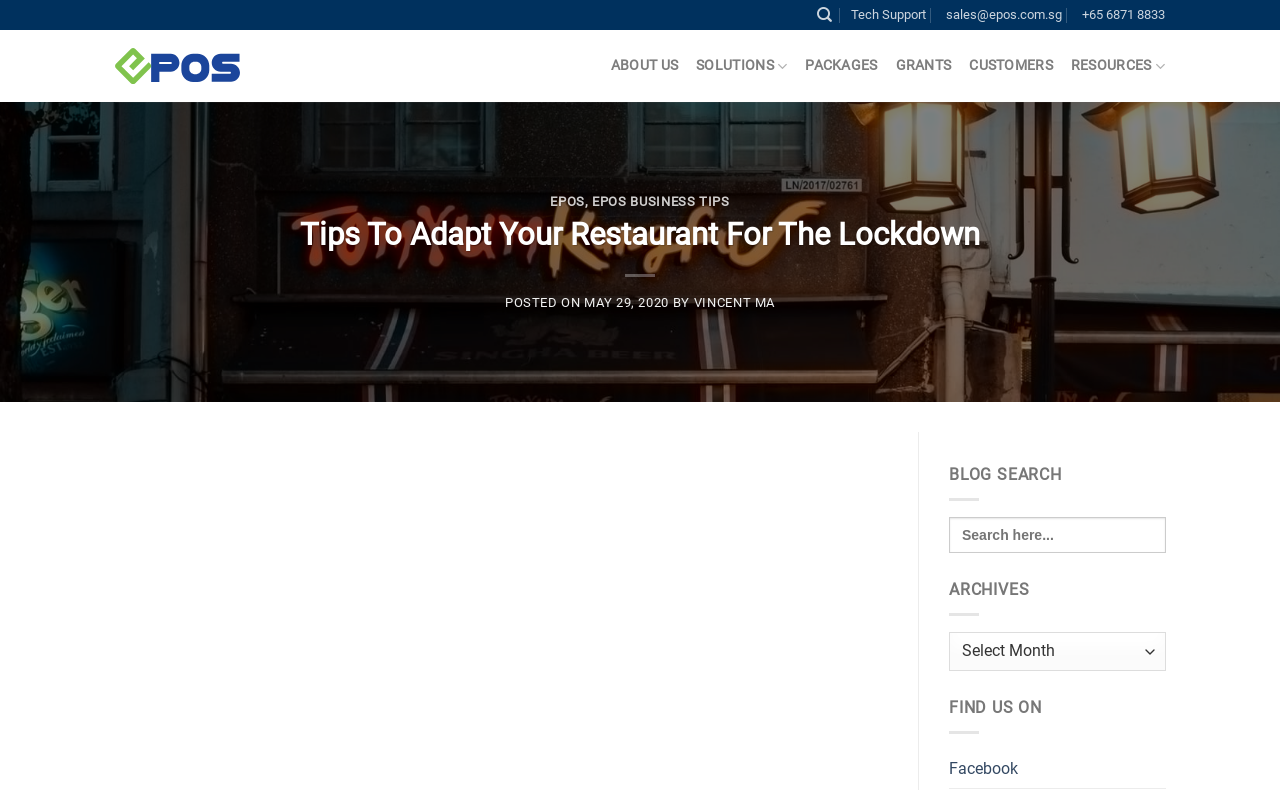Determine the bounding box coordinates (top-left x, top-left y, bottom-right x, bottom-right y) of the UI element described in the following text: About Patrick

None